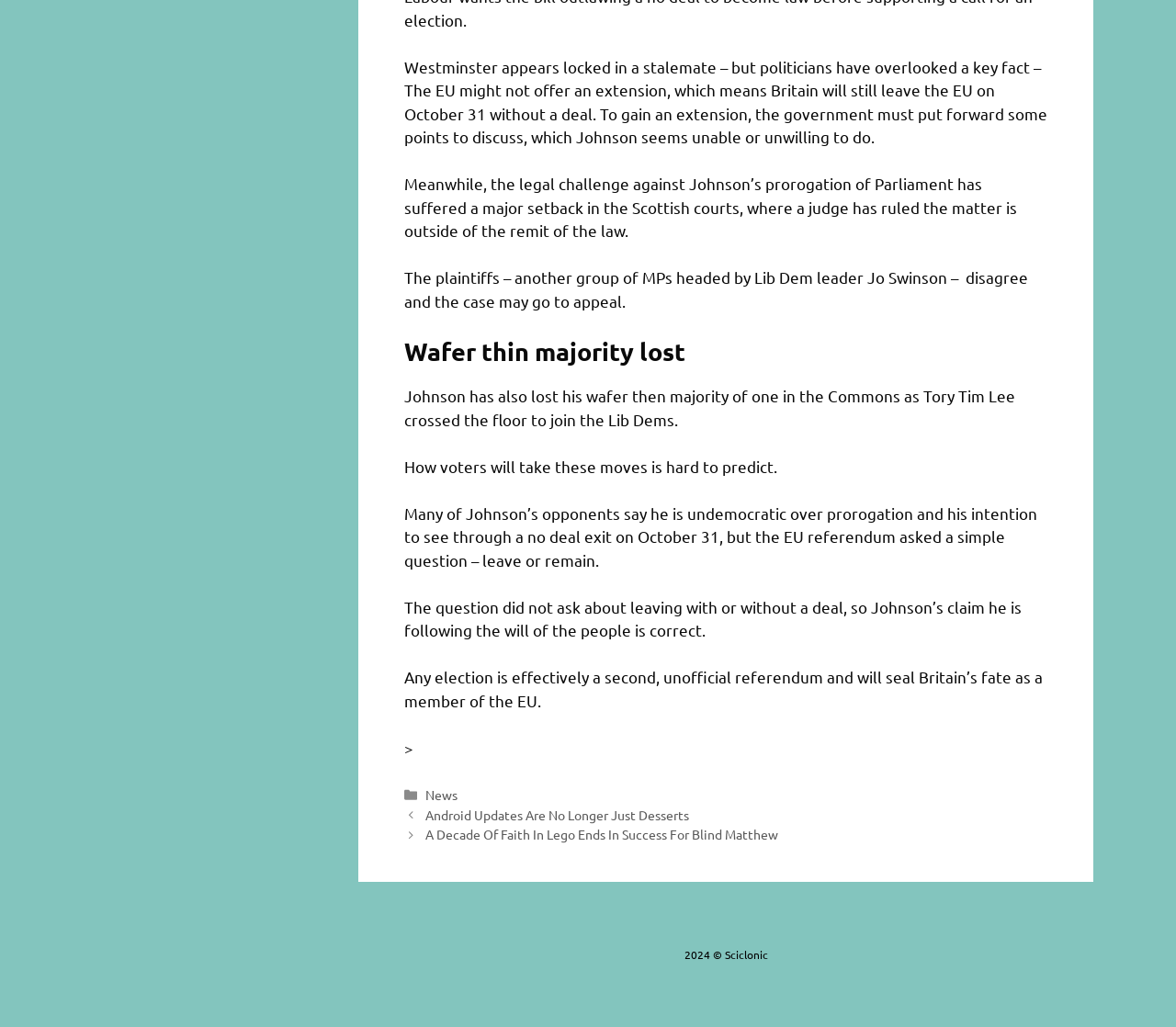Return the bounding box coordinates of the UI element that corresponds to this description: "News". The coordinates must be given as four float numbers in the range of 0 and 1, [left, top, right, bottom].

[0.362, 0.766, 0.389, 0.782]